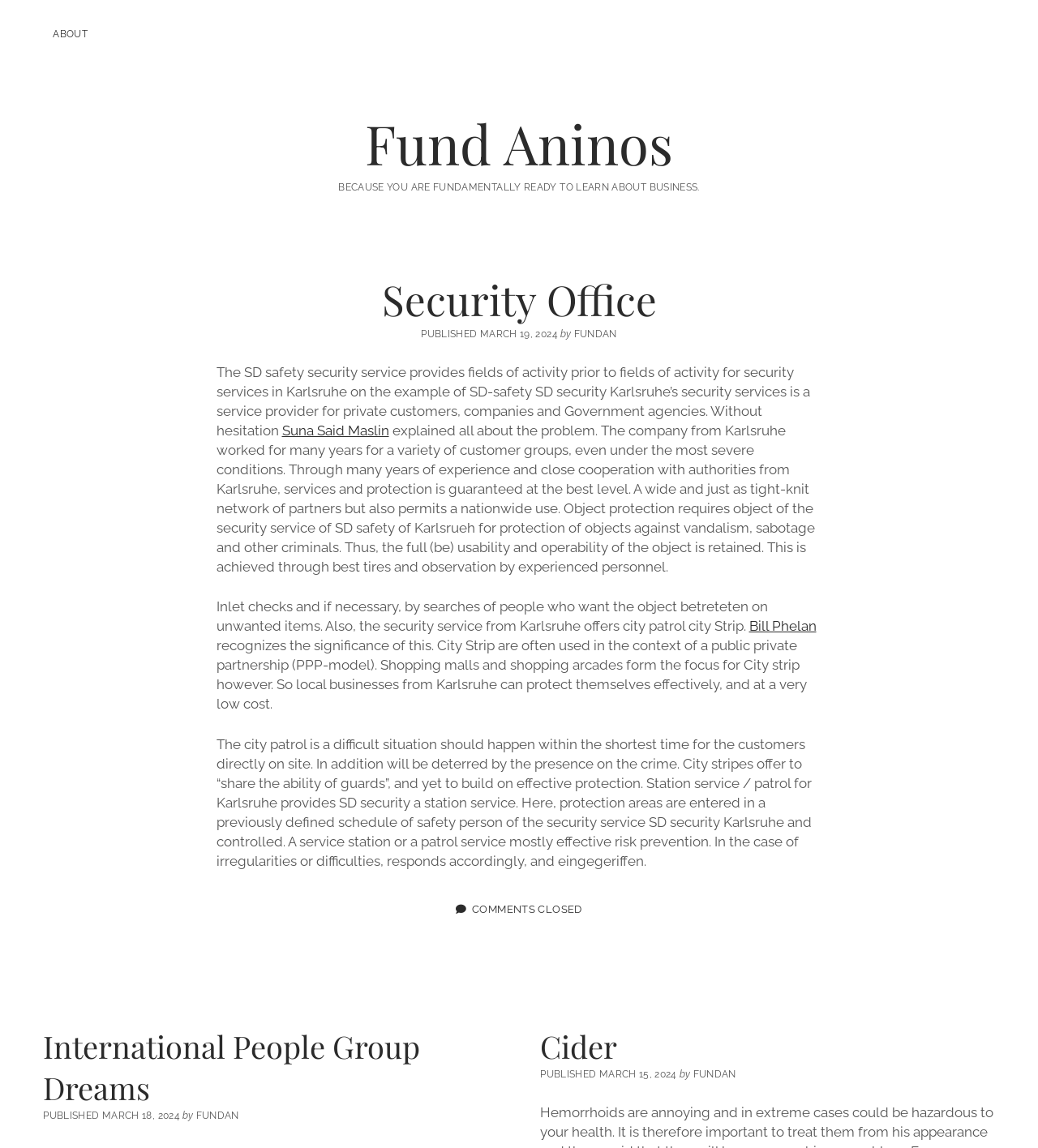Determine the bounding box for the UI element that matches this description: "About".

[0.042, 0.017, 0.094, 0.042]